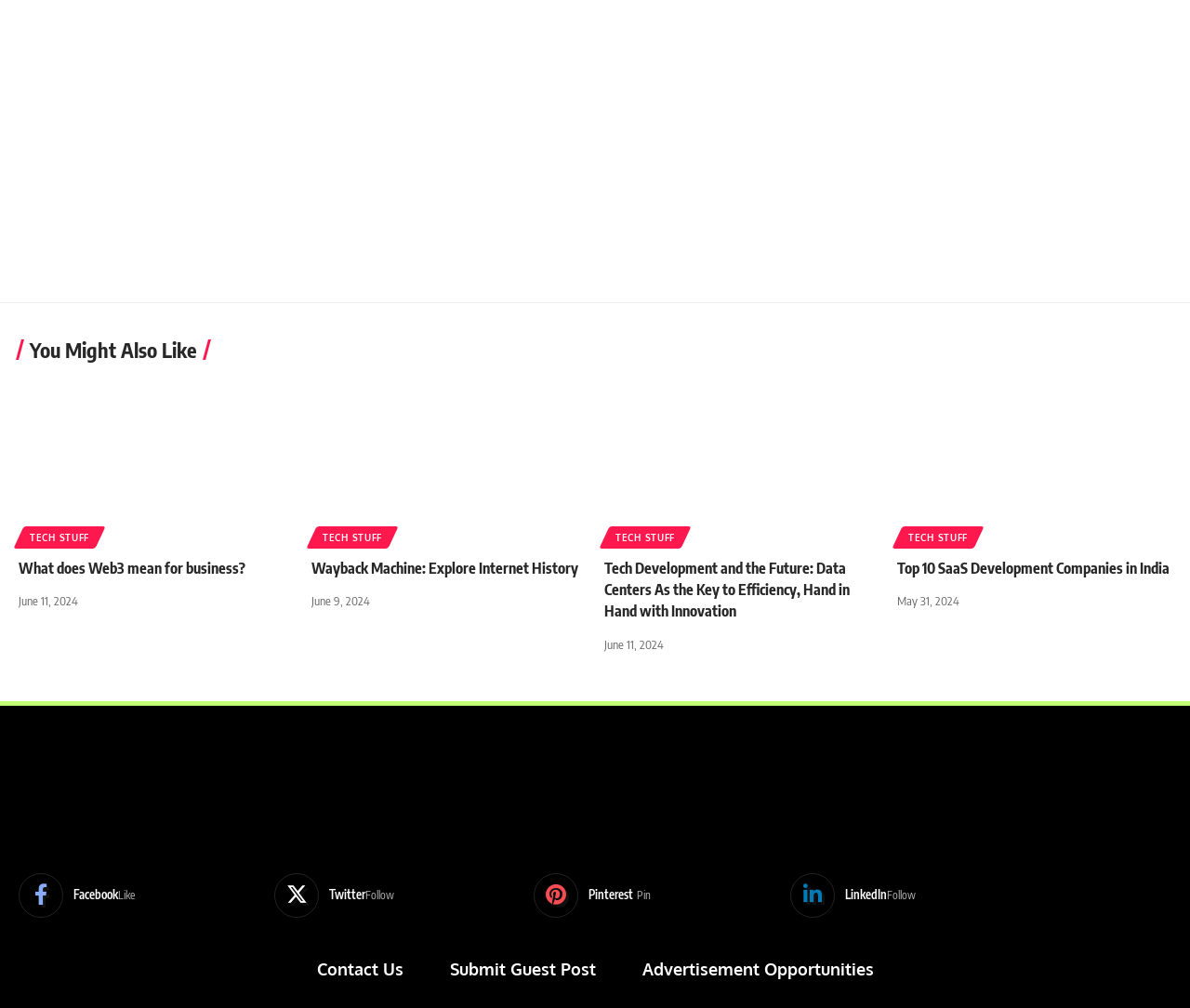Respond to the question below with a concise word or phrase:
What is the date of the second article?

June 9, 2024